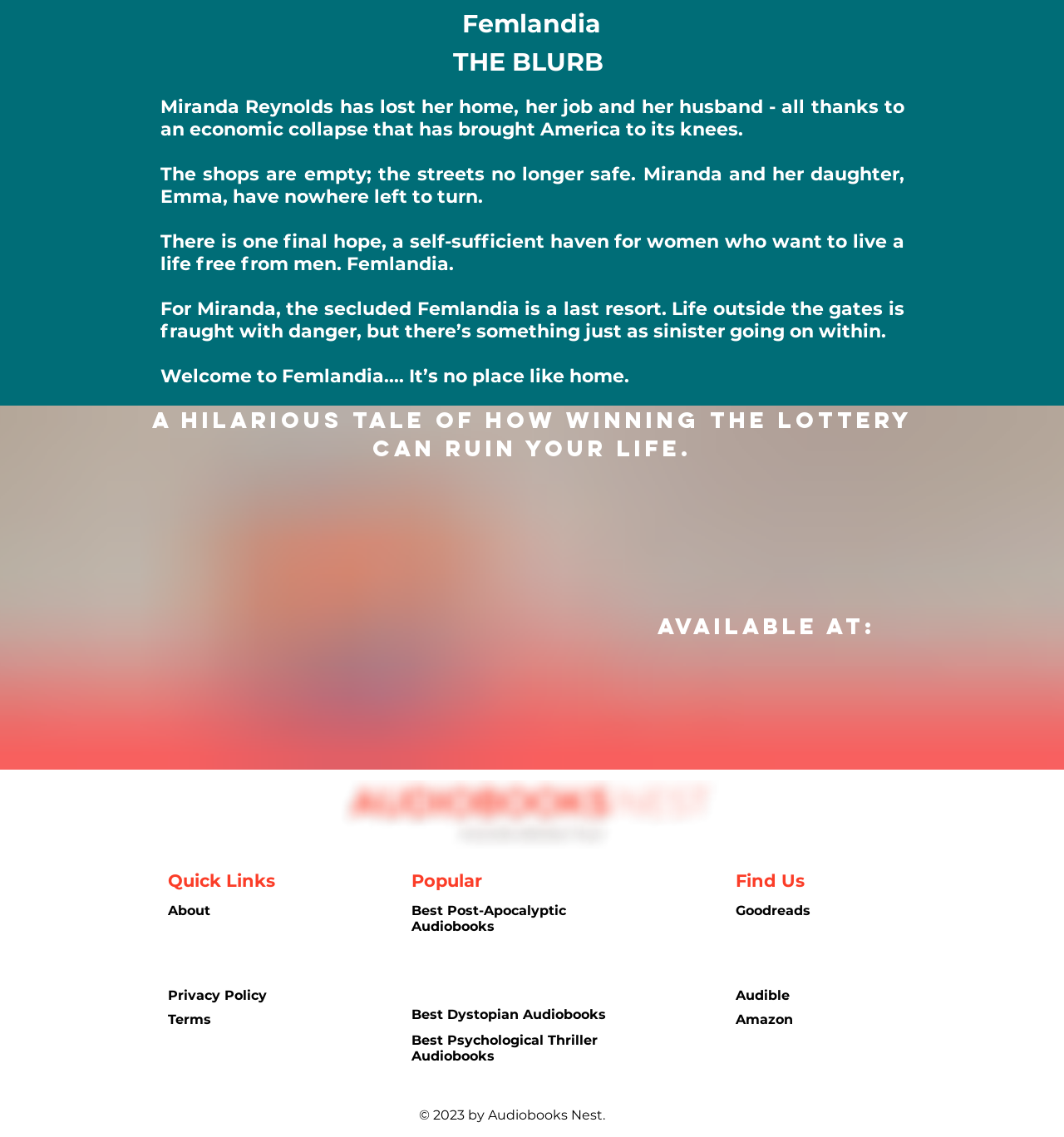Determine the bounding box coordinates for the clickable element required to fulfill the instruction: "Listen to the audiobook on Audible". Provide the coordinates as four float numbers between 0 and 1, i.e., [left, top, right, bottom].

[0.73, 0.583, 0.841, 0.615]